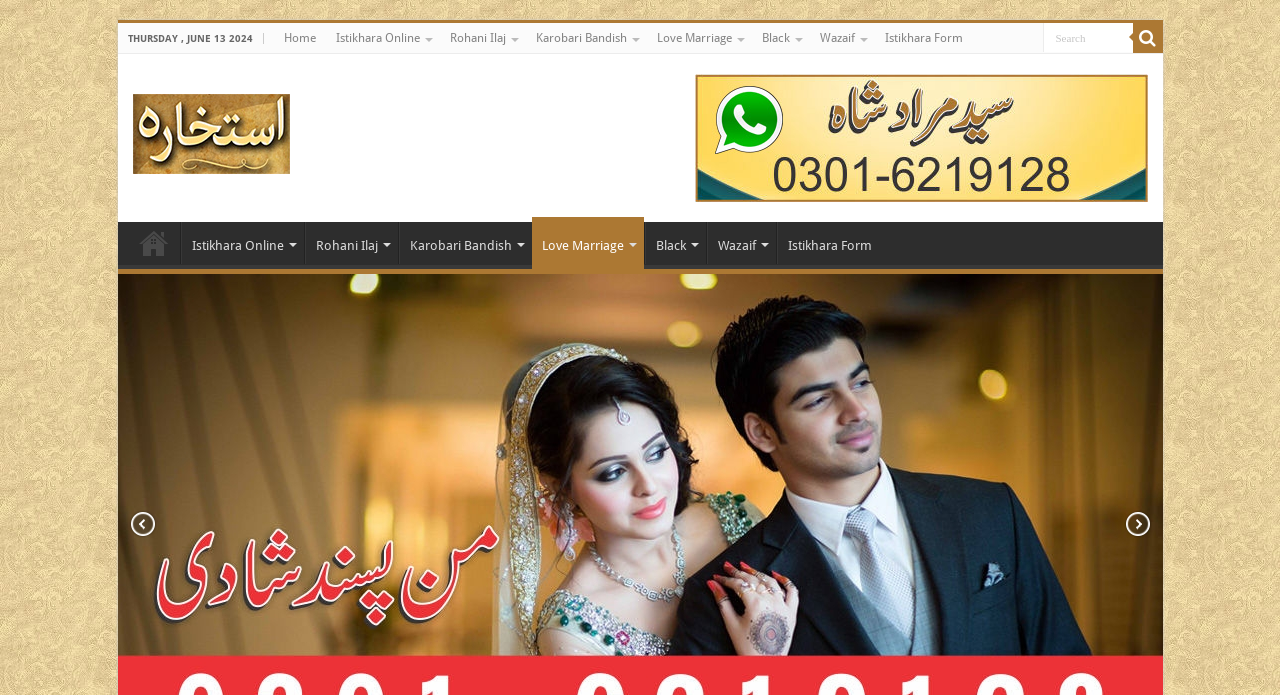Please find and report the bounding box coordinates of the element to click in order to perform the following action: "fill out istikhara form". The coordinates should be expressed as four float numbers between 0 and 1, in the format [left, top, right, bottom].

[0.683, 0.033, 0.76, 0.076]